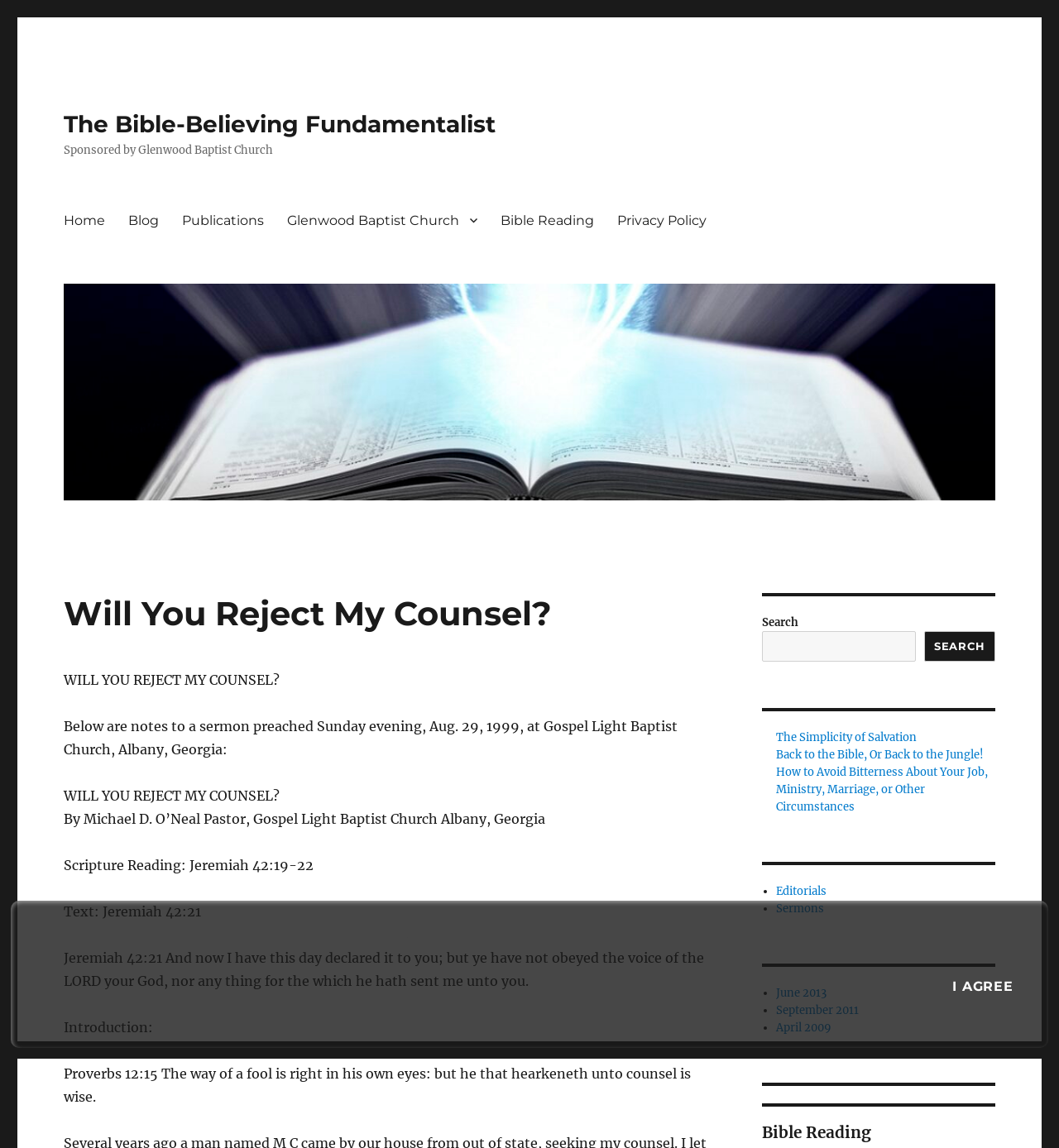Identify the bounding box coordinates of the clickable region necessary to fulfill the following instruction: "Visit the 'Glenwood Baptist Church' website". The bounding box coordinates should be four float numbers between 0 and 1, i.e., [left, top, right, bottom].

[0.26, 0.177, 0.462, 0.207]